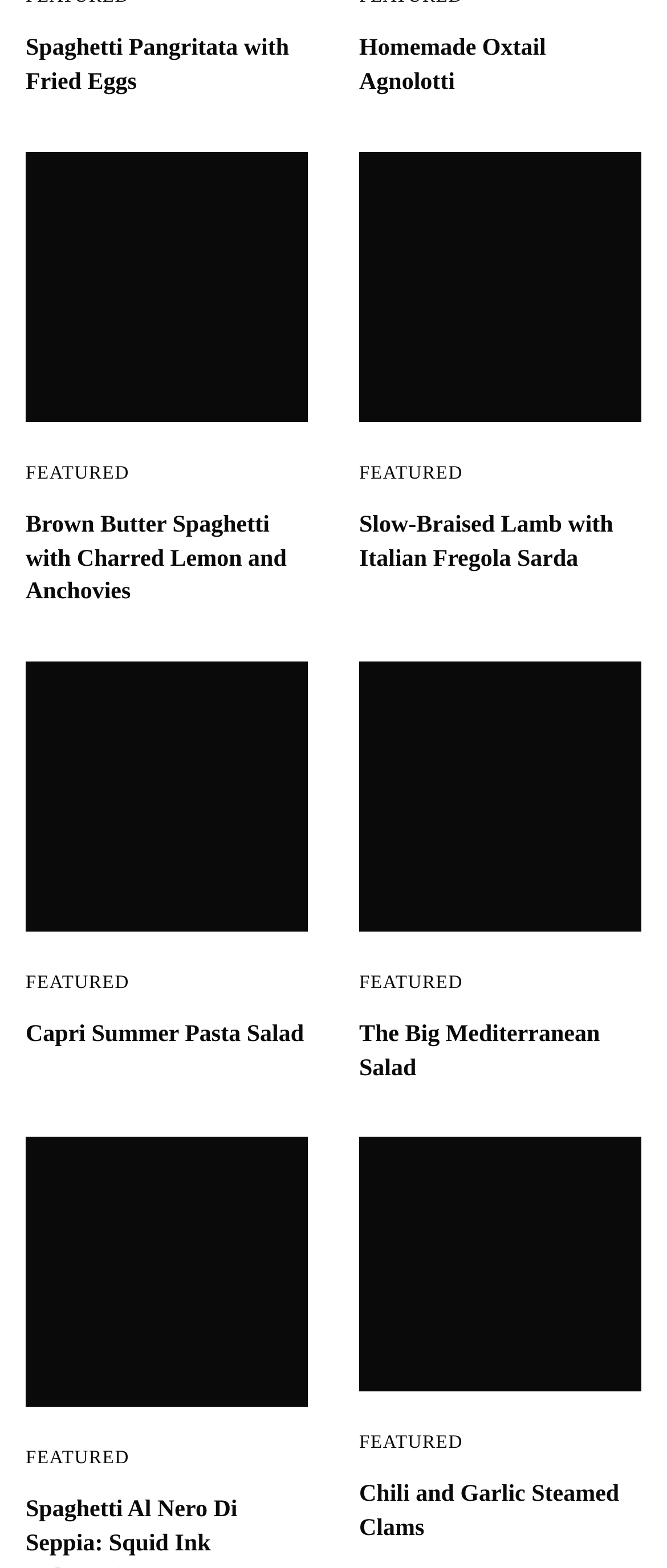Locate the bounding box coordinates of the clickable element to fulfill the following instruction: "Check out Chili and Garlic Steamed Clams". Provide the coordinates as four float numbers between 0 and 1 in the format [left, top, right, bottom].

[0.538, 0.943, 0.962, 0.986]